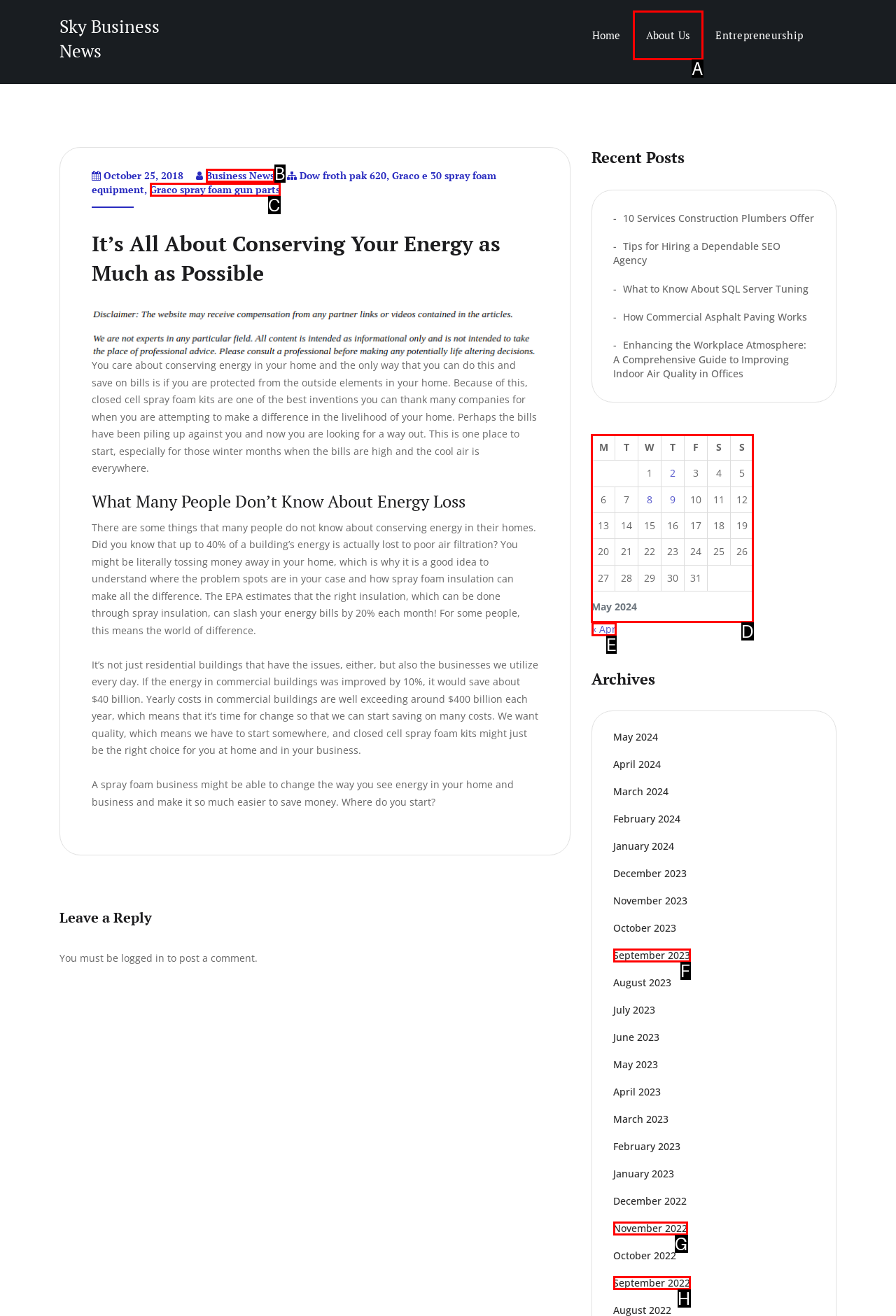For the instruction: Check the calendar for May 2024, determine the appropriate UI element to click from the given options. Respond with the letter corresponding to the correct choice.

D